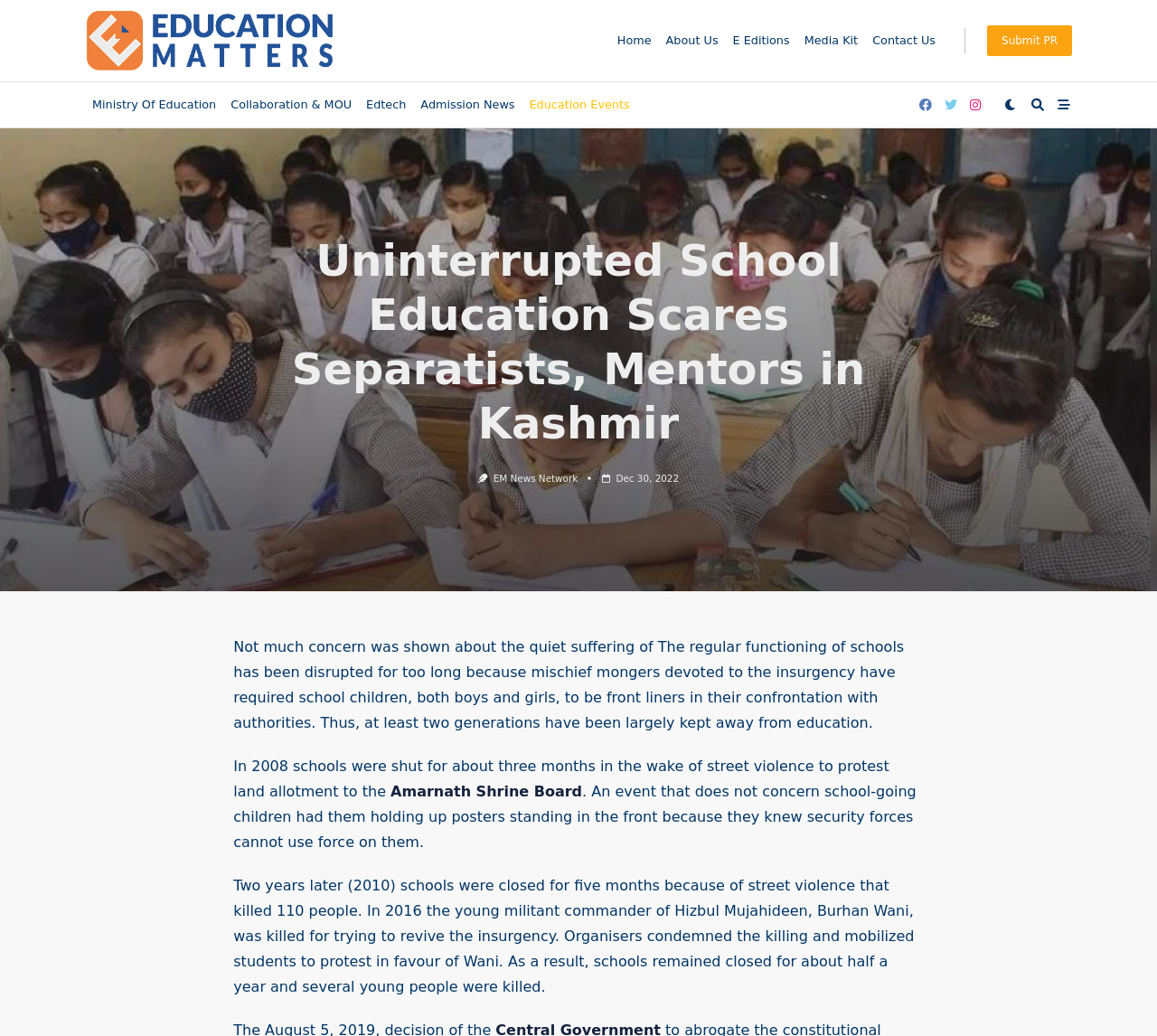Please determine the bounding box coordinates of the section I need to click to accomplish this instruction: "Text us".

None